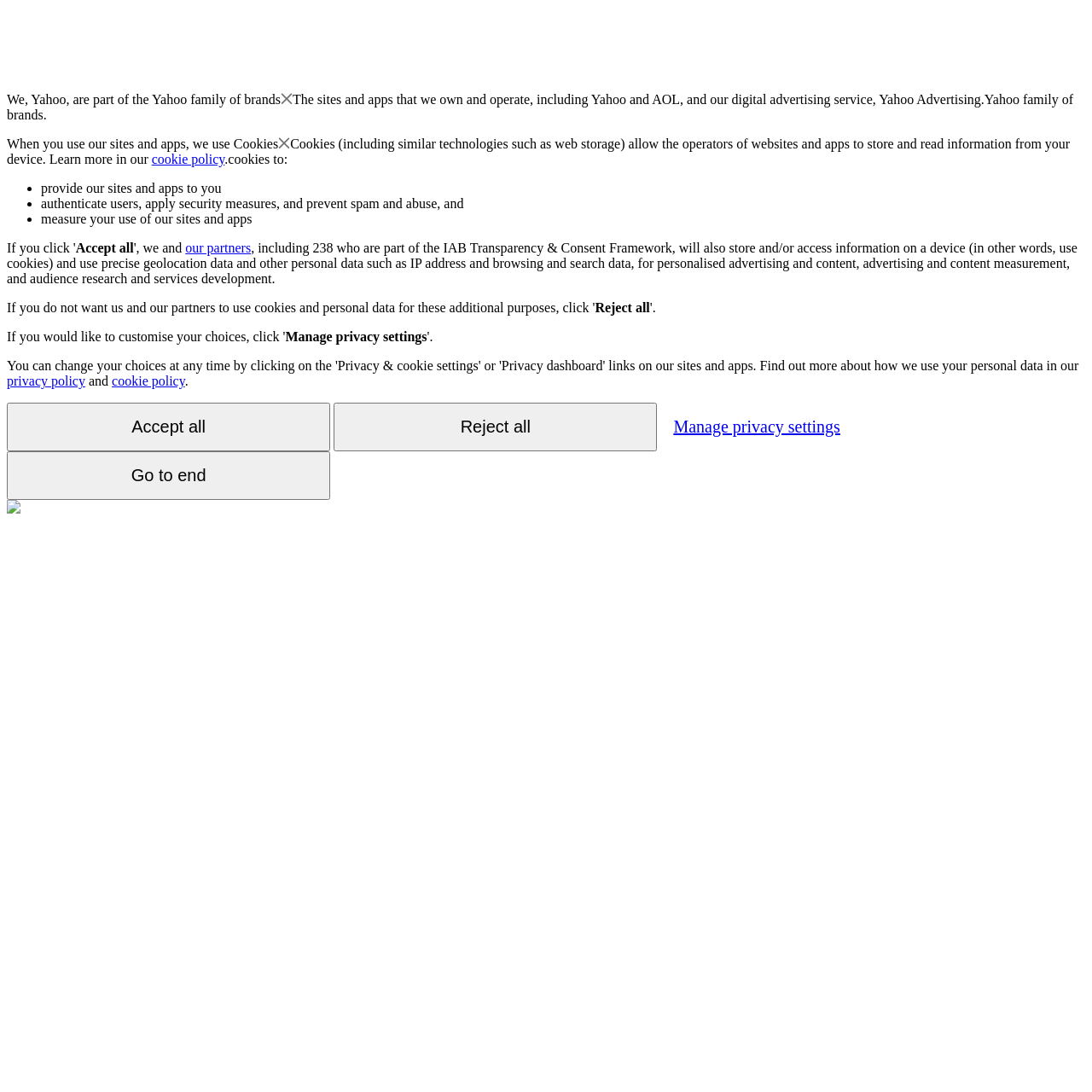What is the purpose of using cookies?
Please provide an in-depth and detailed response to the question.

The webpage states that cookies are used for personalized advertising and content, advertising and content measurement, and audience research and services development, among other purposes, as indicated by the sentence '...will also store and/or access information on a device (in other words, use cookies) and use precise geolocation data and other personal data such as IP address and browsing and search data, for personalised advertising and content...'.